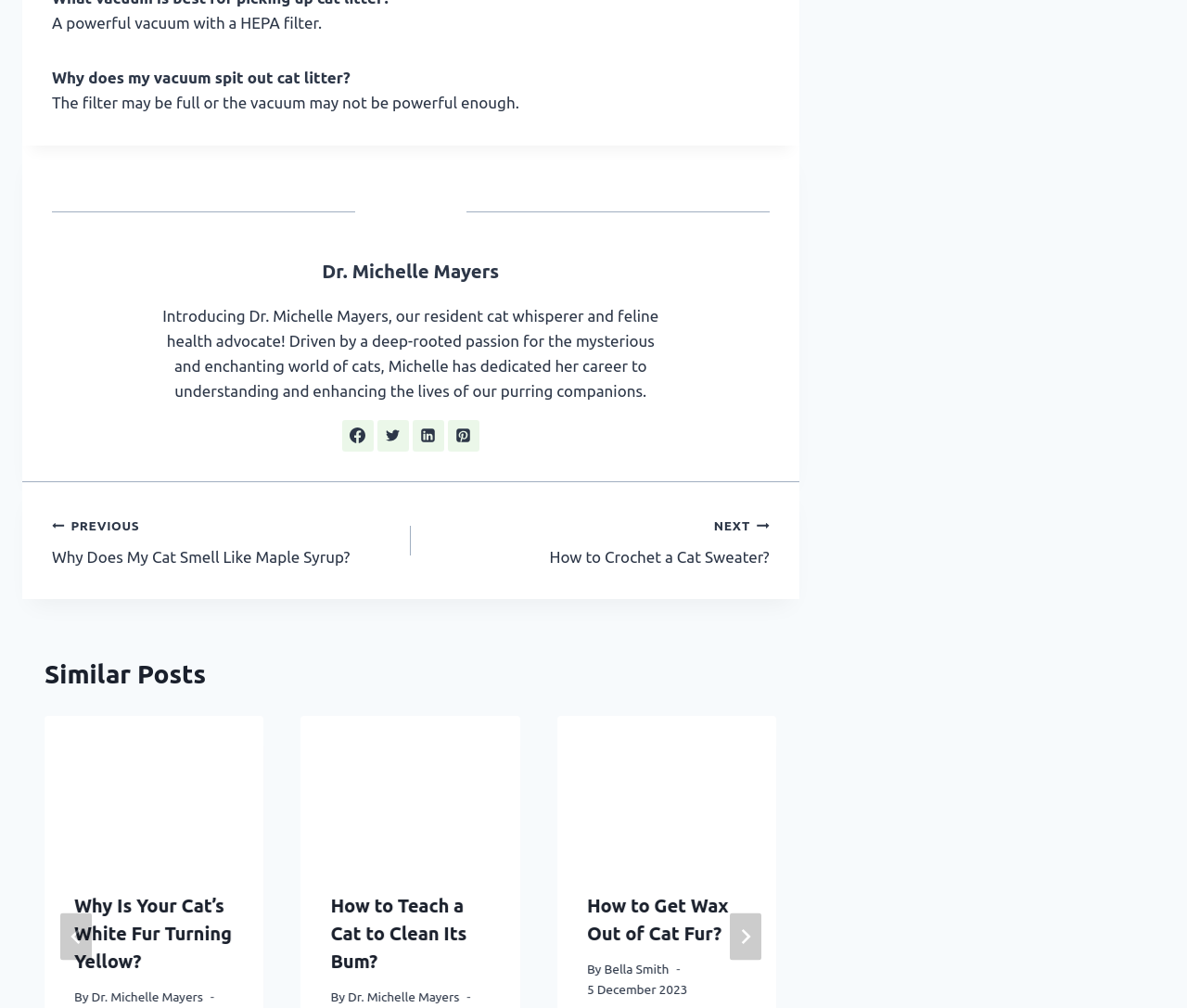Please identify the bounding box coordinates of the clickable area that will fulfill the following instruction: "Go to the previous post". The coordinates should be in the format of four float numbers between 0 and 1, i.e., [left, top, right, bottom].

[0.044, 0.507, 0.346, 0.565]